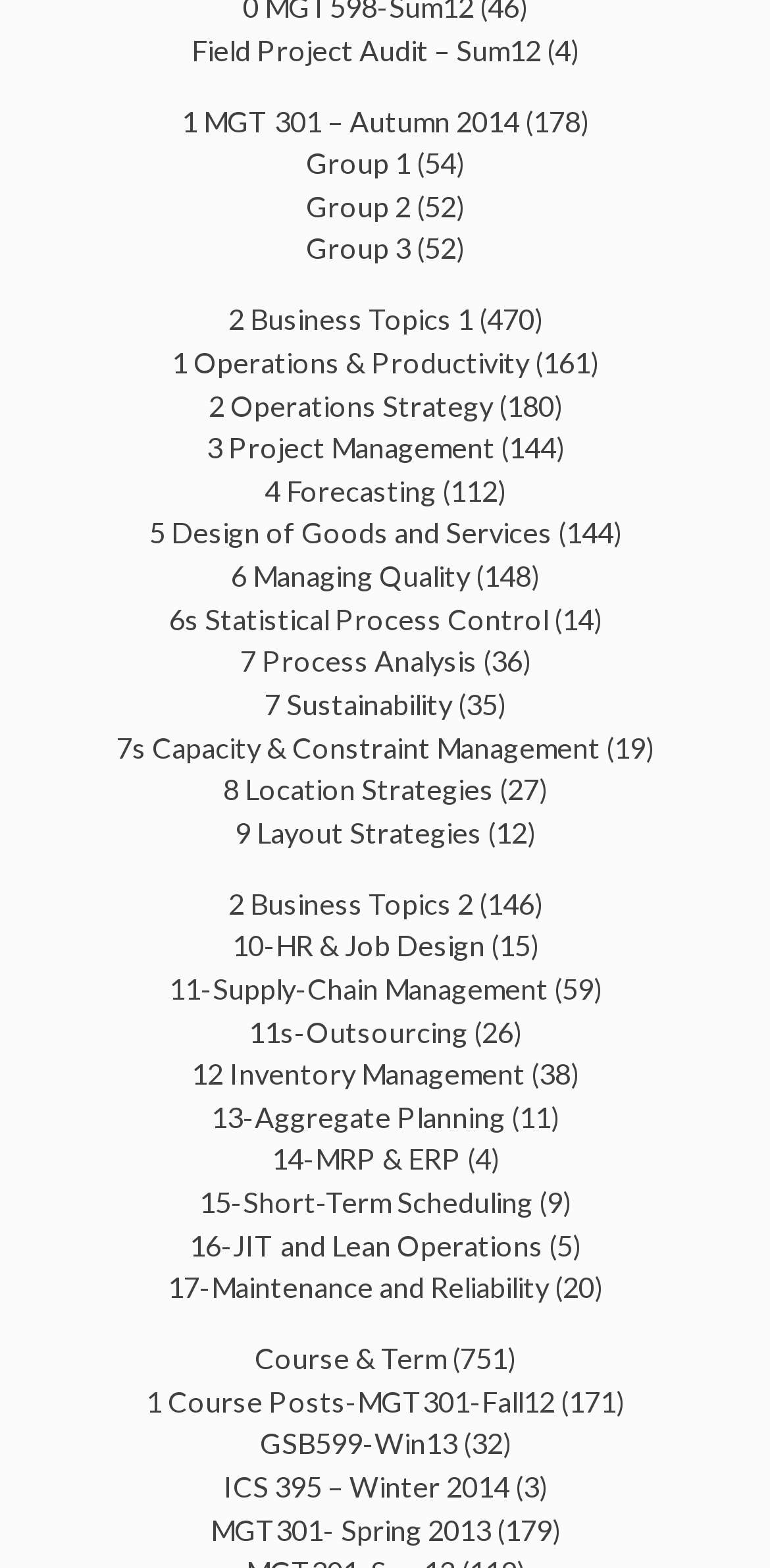Identify the bounding box coordinates for the UI element described as follows: 7s Capacity & Constraint Management. Use the format (top-left x, top-left y, bottom-right x, bottom-right y) and ensure all values are floating point numbers between 0 and 1.

[0.151, 0.466, 0.779, 0.487]